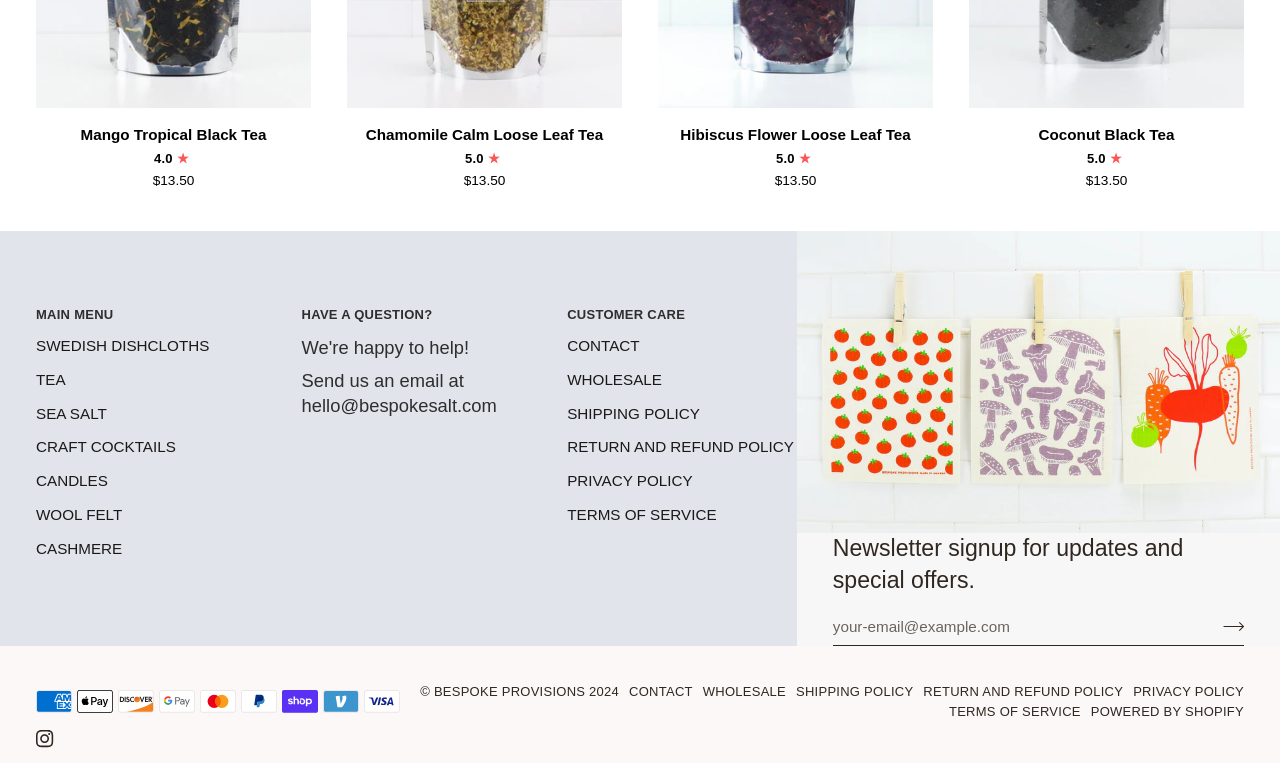Identify the bounding box coordinates of the section to be clicked to complete the task described by the following instruction: "Sign up for newsletter". The coordinates should be four float numbers between 0 and 1, formatted as [left, top, right, bottom].

[0.946, 0.8, 0.972, 0.842]